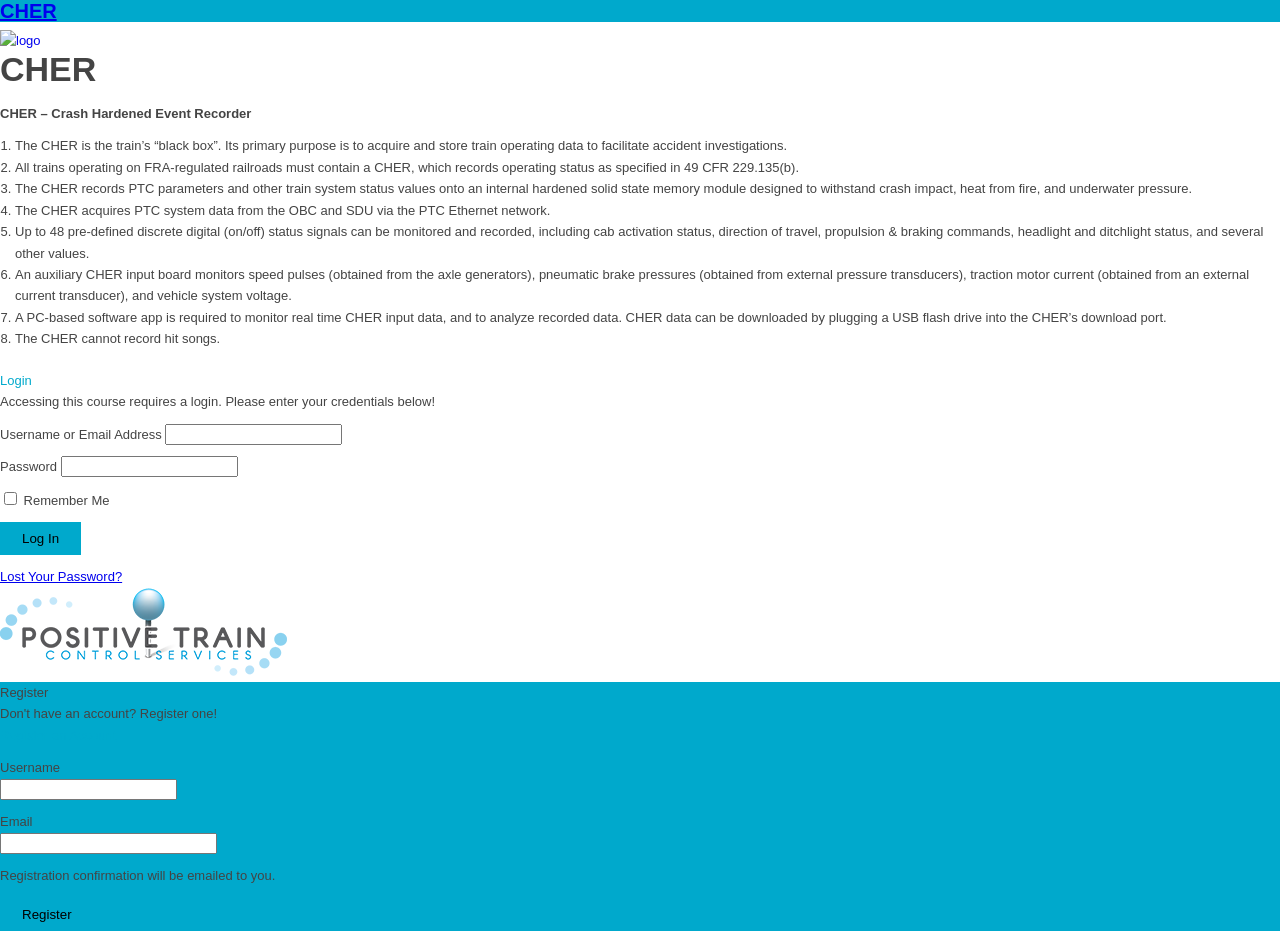How many pre-defined discrete digital status signals can be monitored and recorded?
Respond to the question with a single word or phrase according to the image.

48